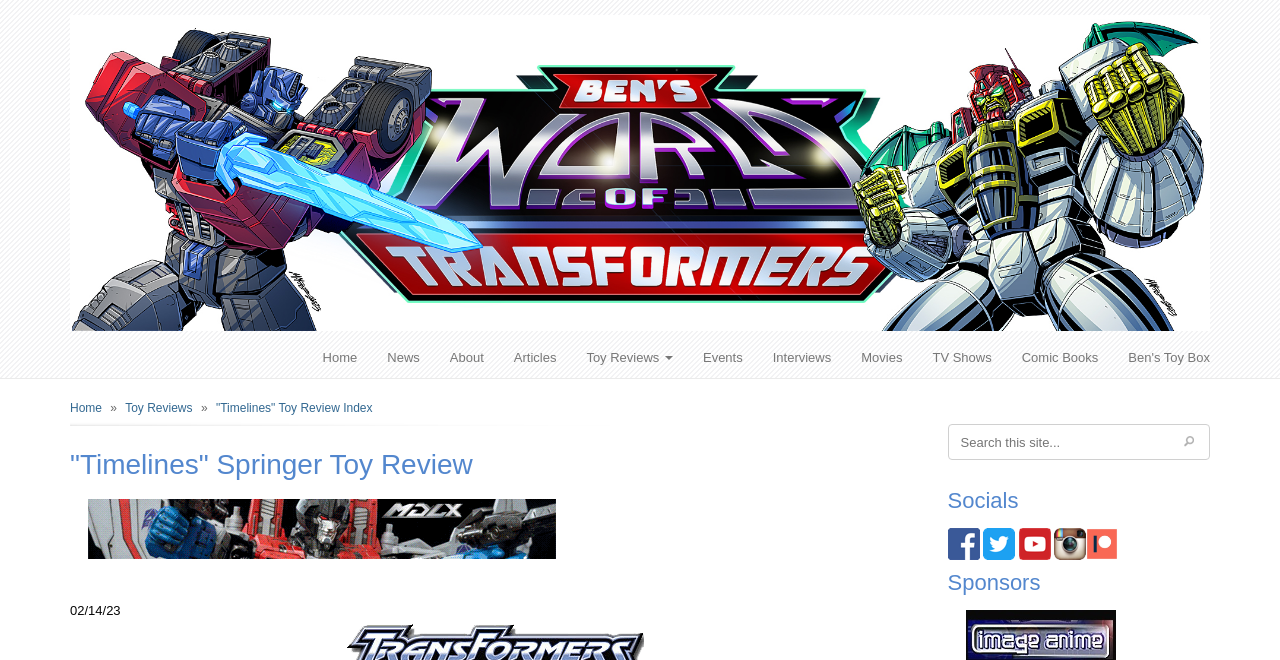Please give a one-word or short phrase response to the following question: 
What is the name of the toy being reviewed?

Timelines Springer